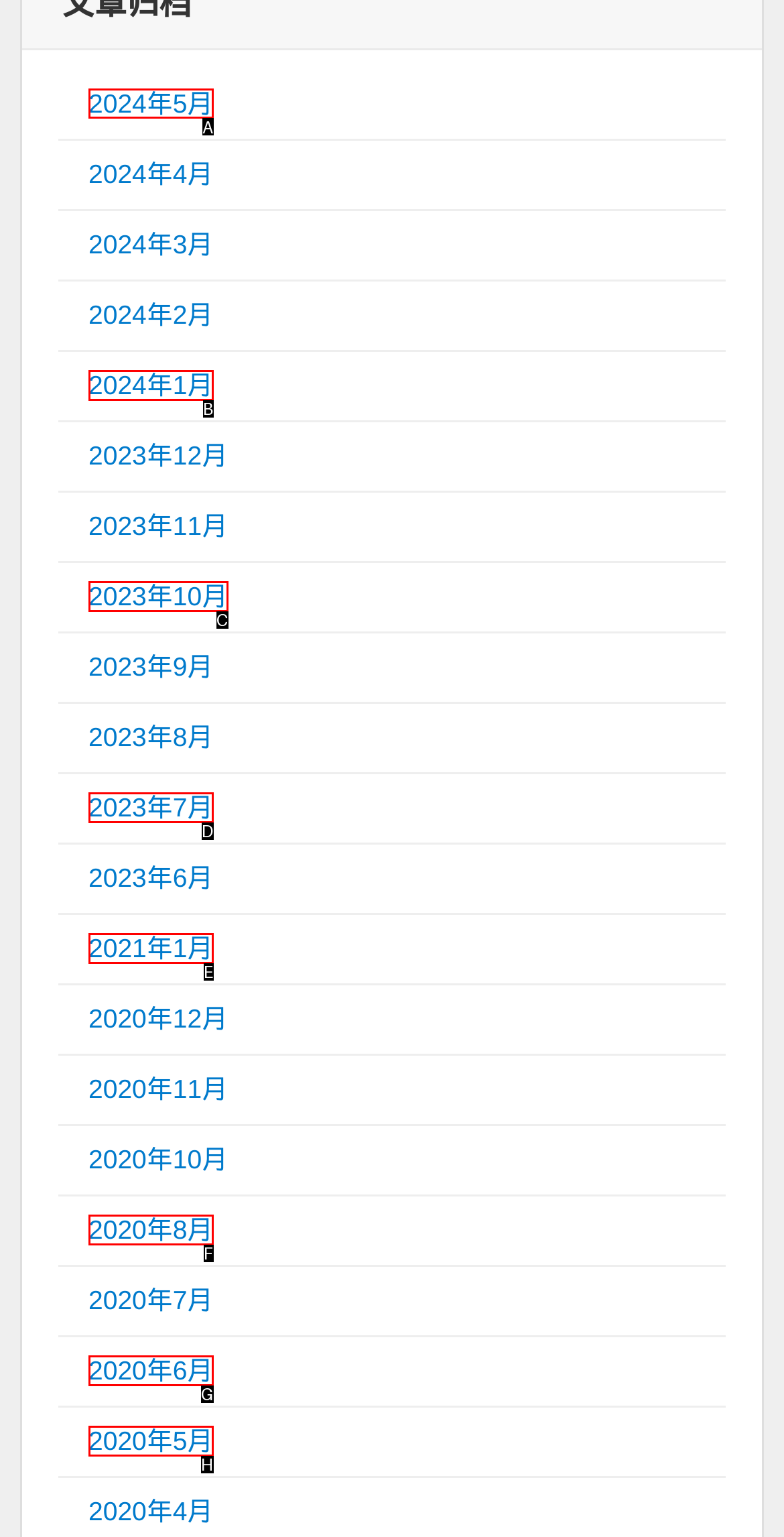Identify the correct lettered option to click in order to perform this task: view 2024年5月. Respond with the letter.

A